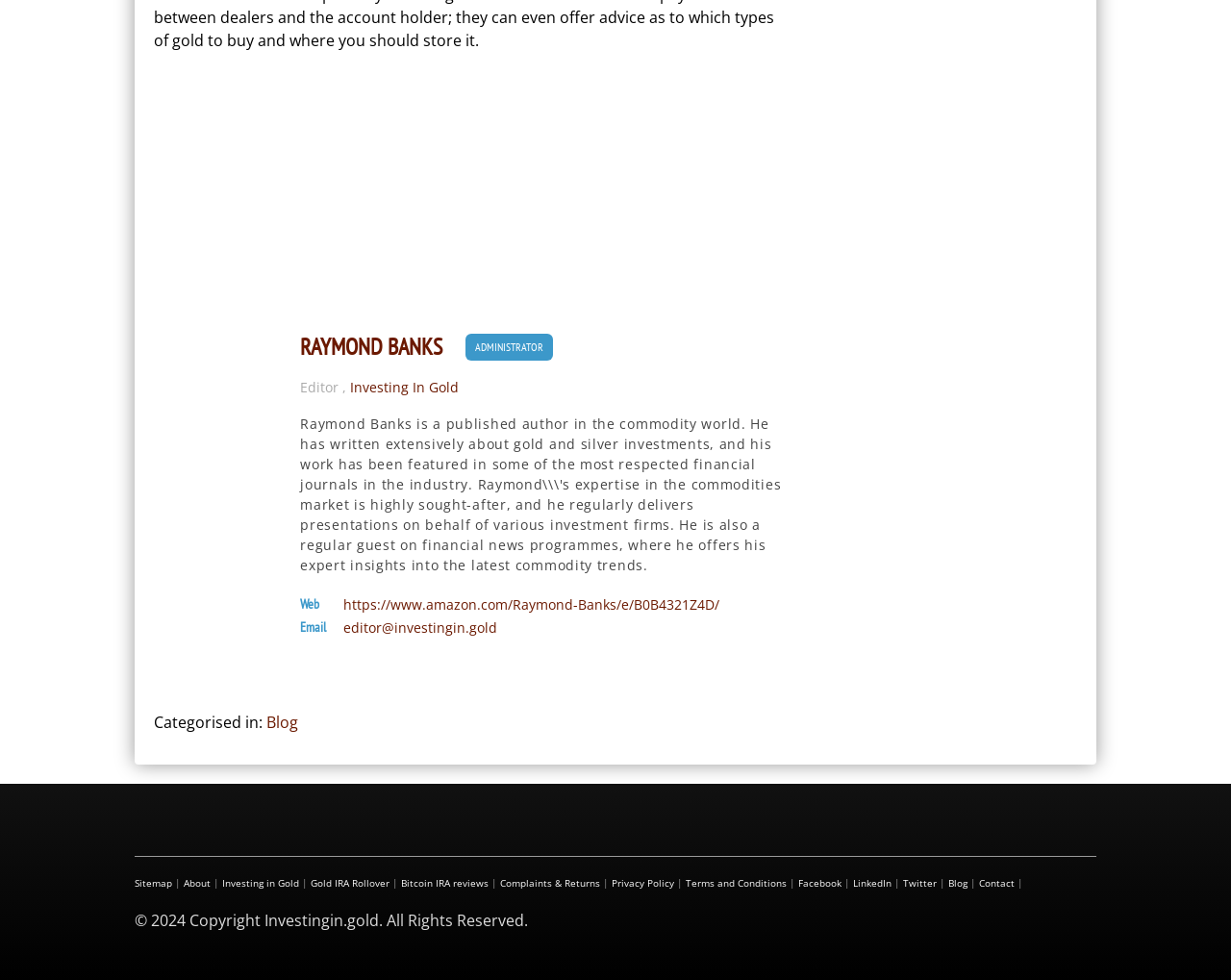Determine the bounding box coordinates for the clickable element to execute this instruction: "Click the 'About us' heading". Provide the coordinates as four float numbers between 0 and 1, i.e., [left, top, right, bottom].

None